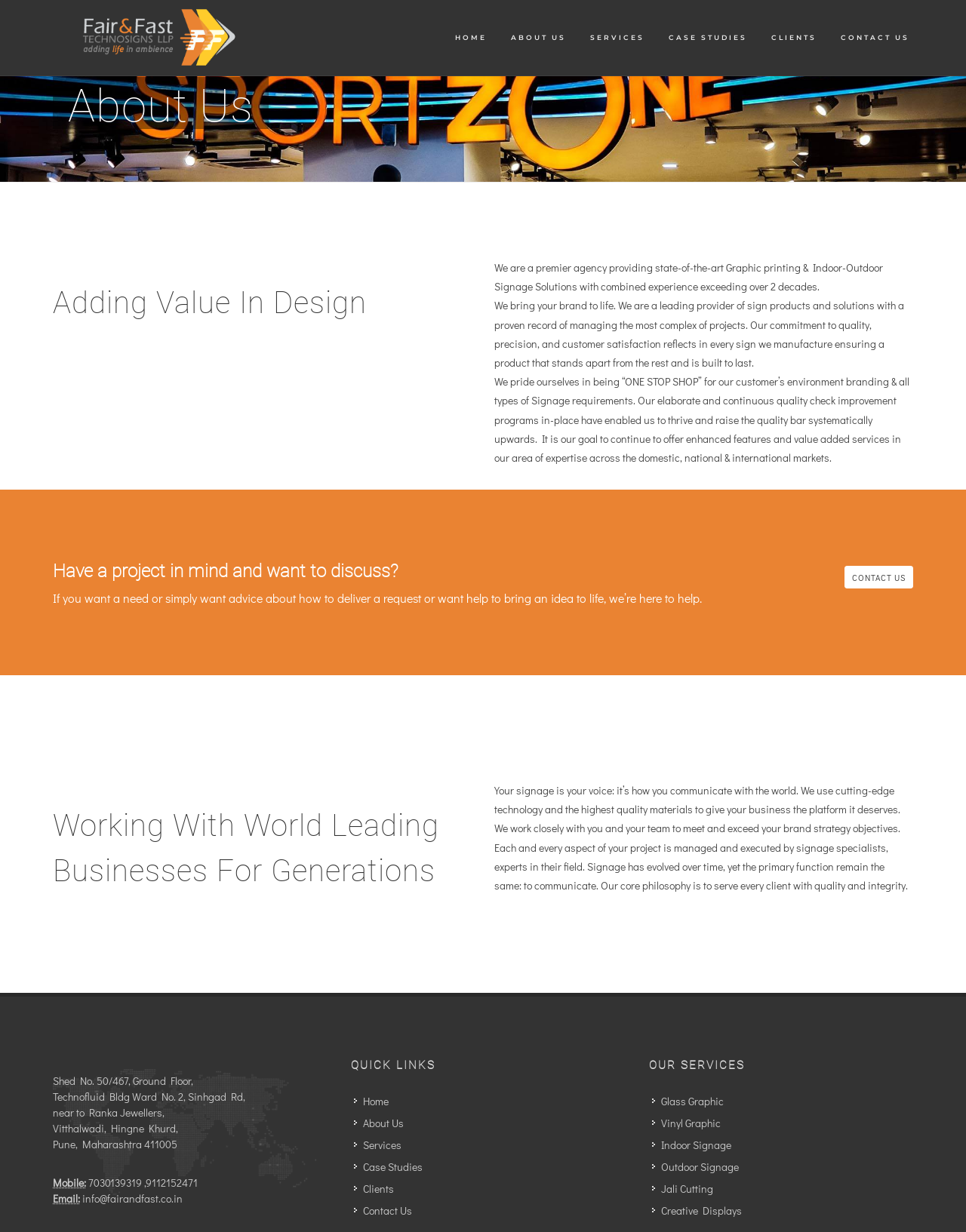What is the company's name?
Give a thorough and detailed response to the question.

The company's name is mentioned in the logo at the top of the webpage, which is an image with the text 'Fair And Fast'. This is also confirmed by the link 'Fair And Fast' at the top of the webpage.